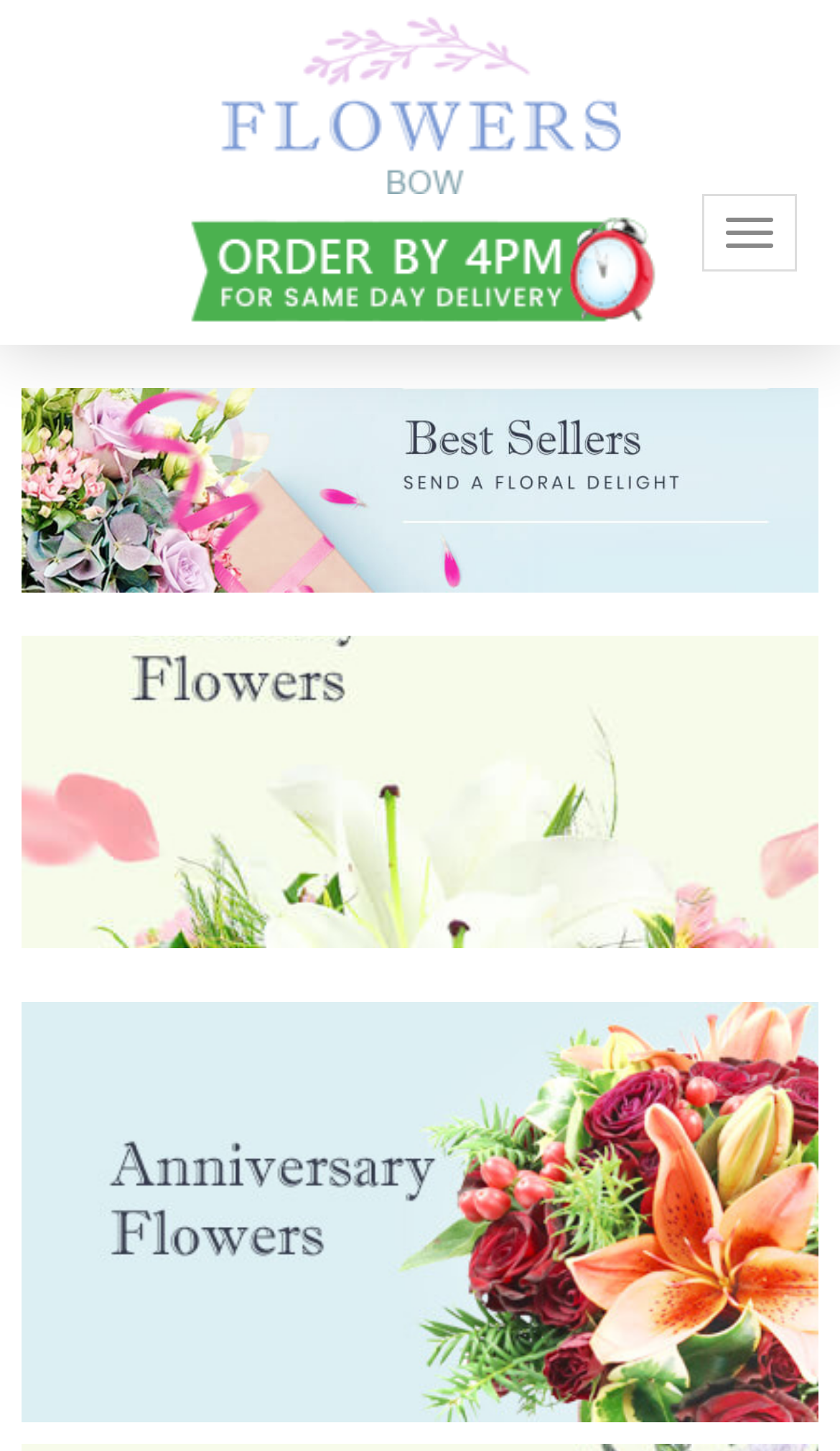How many flower categories are there?
Answer with a single word or short phrase according to what you see in the image.

3